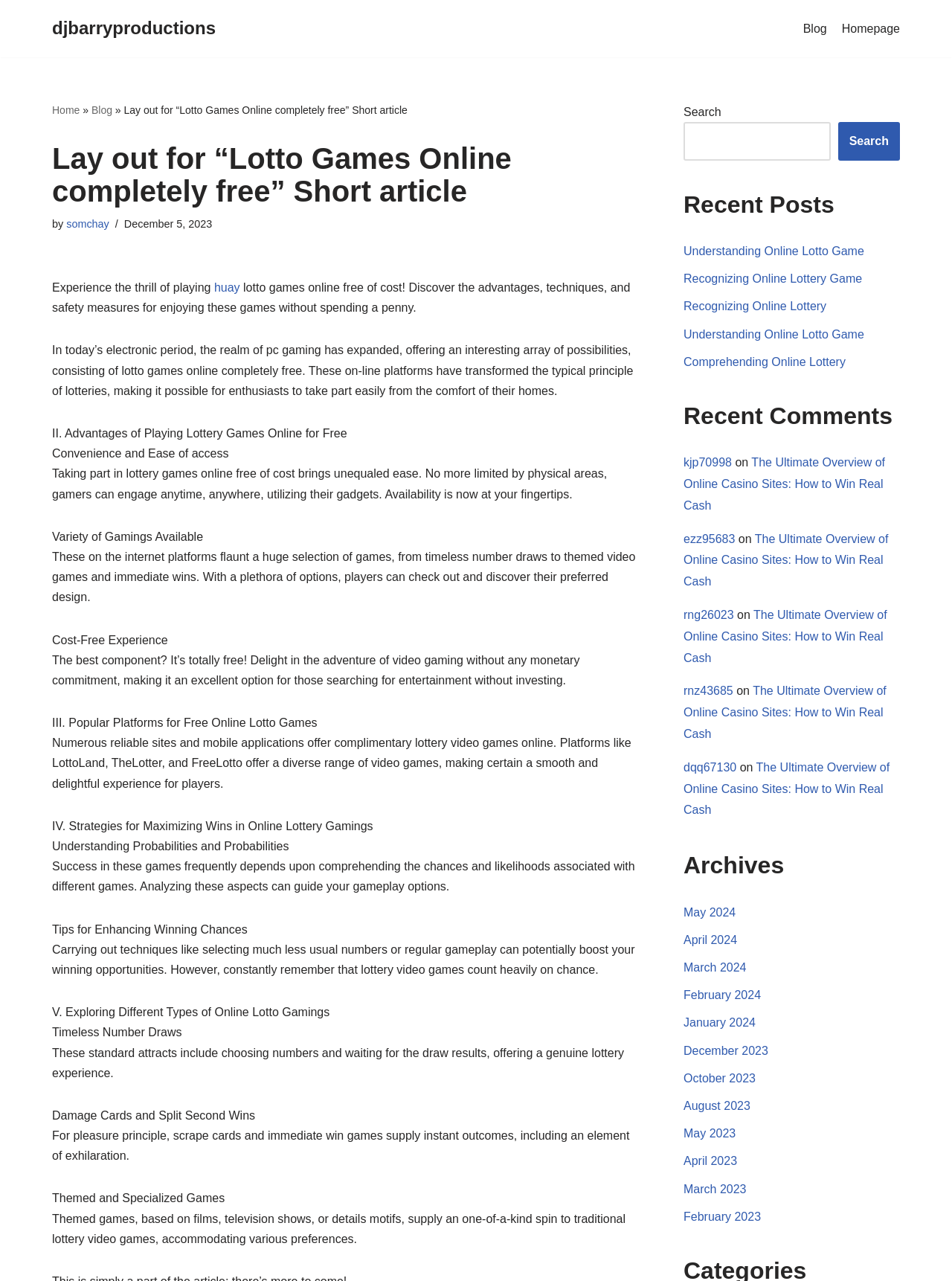Show the bounding box coordinates for the element that needs to be clicked to execute the following instruction: "Read the recent post". Provide the coordinates in the form of four float numbers between 0 and 1, i.e., [left, top, right, bottom].

[0.718, 0.191, 0.908, 0.201]